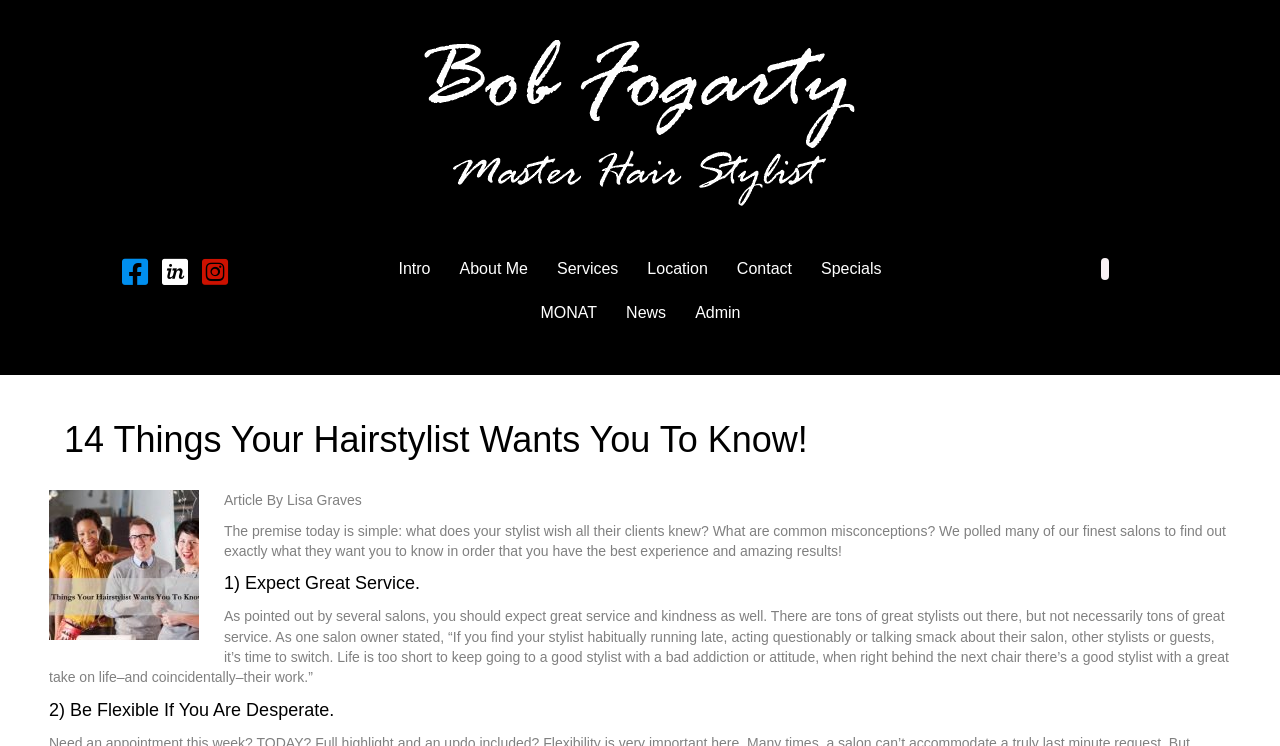Generate an in-depth caption that captures all aspects of the webpage.

The webpage is an article titled "14 Things Your Hairstylist Wants You To Know!" by Lisa Graves. At the top left of the page, there is a logo image of "BFS-WebLogolg". Next to the logo, a navigation menu is located, containing links to "Intro", "About Me", "Services", "Location", "Contact", "Specials", "MONAT", "News", and "Admin".

Below the navigation menu, a large heading displays the title of the article. Underneath the title, there is a link to the article itself. The author's name, "Article By Lisa Graves", is displayed, followed by a brief introduction to the article, which explains that the article will reveal what hairstylists wish their clients knew, including common misconceptions.

The article is divided into sections, each with a numbered heading. The first section is titled "1) Expect Great Service", and it discusses the importance of receiving great service and kindness from hairstylists. The section includes a quote from a salon owner, emphasizing the need to find a stylist with a good attitude.

The second section is titled "2) Be Flexible If You Are Desperate", but its content is not fully displayed in the provided accessibility tree. Overall, the webpage appears to be a blog post or article discussing tips and advice from hairstylists to their clients.